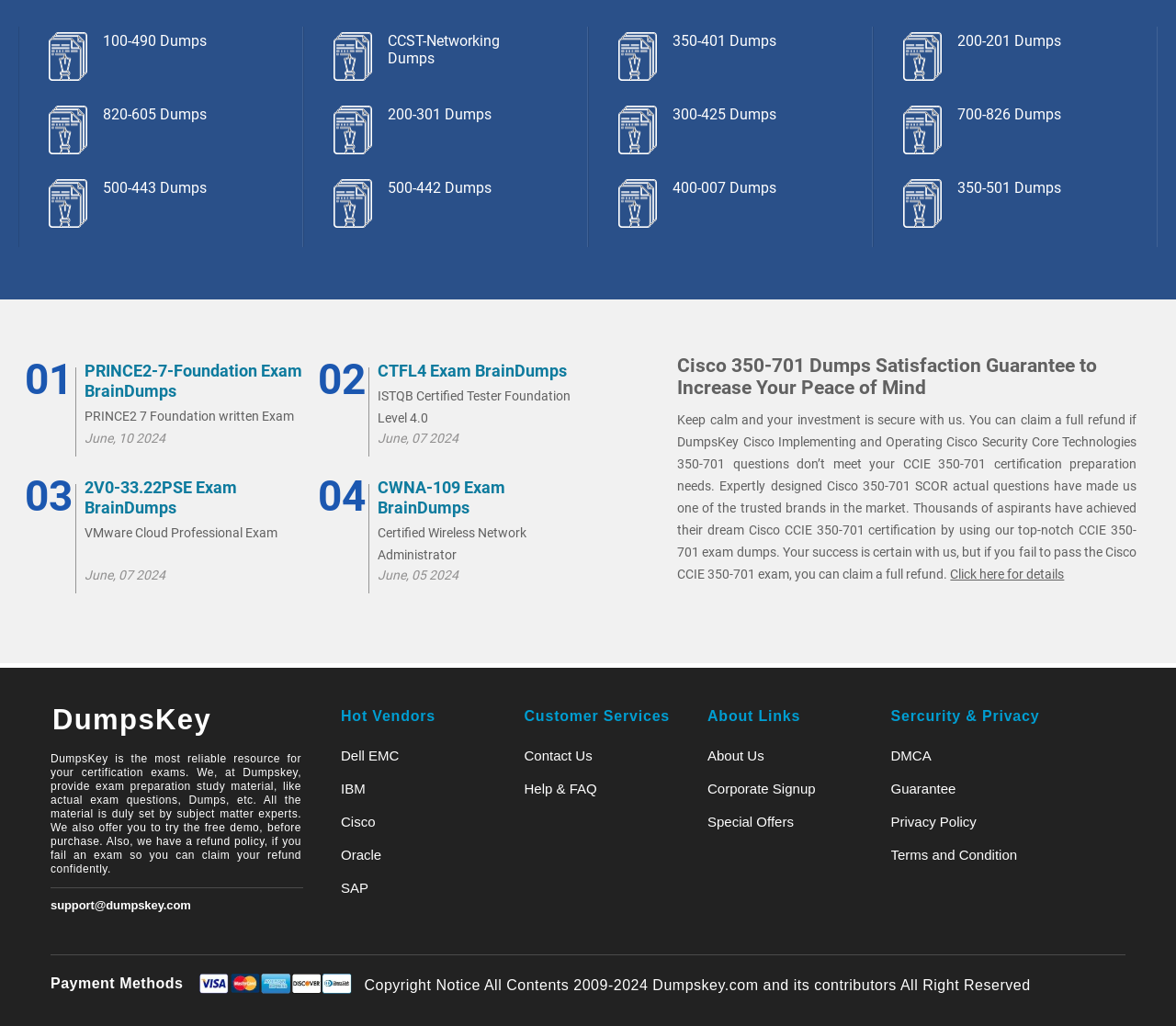Can you give a detailed response to the following question using the information from the image? What is the purpose of the 'Satisfaction Guarantee' section?

I read the 'Satisfaction Guarantee' section and found that it mentions 'Increase Your Peace of Mind'. The purpose of this section is to provide a guarantee to customers and increase their peace of mind.